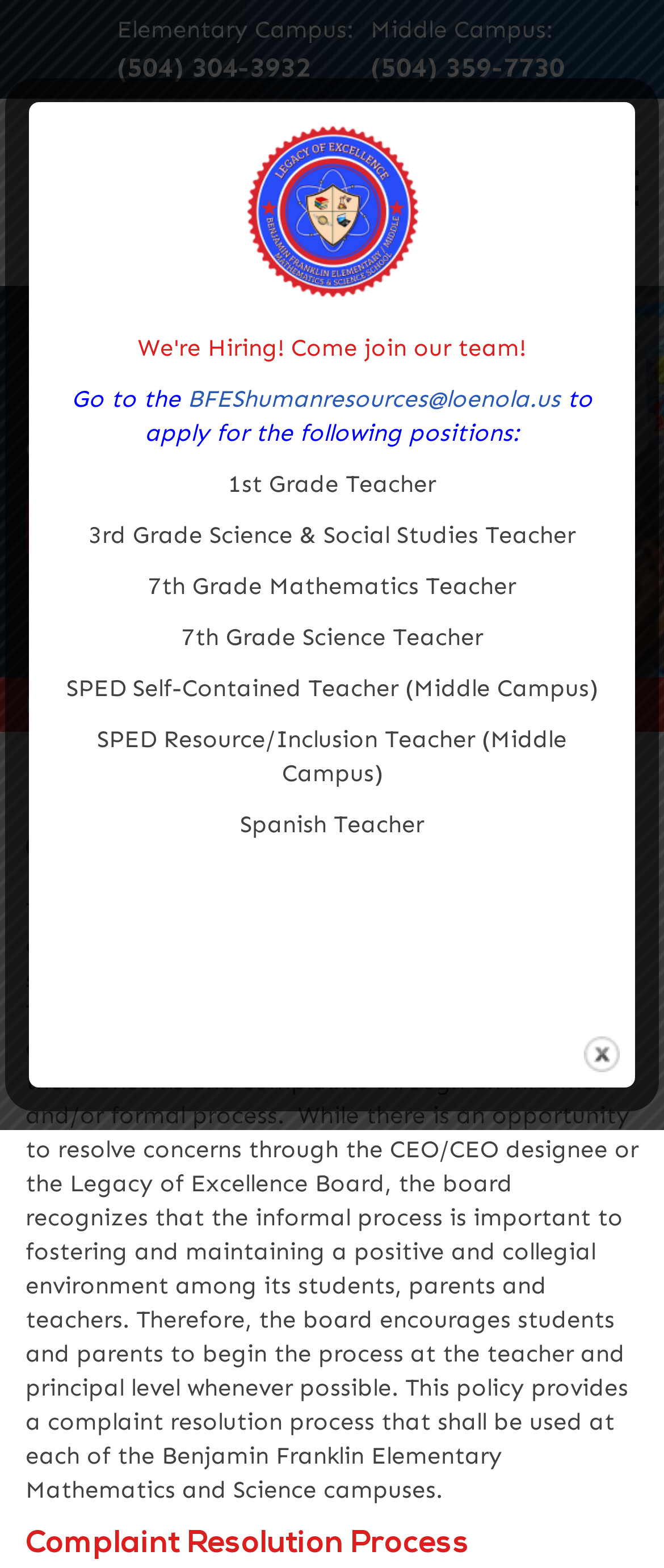What is the phone number for the Elementary Campus?
Refer to the image and give a detailed answer to the query.

I found the phone number for the Elementary Campus by looking at the static text element that says 'Elementary Campus:' and then finding the link element next to it, which contains the phone number.